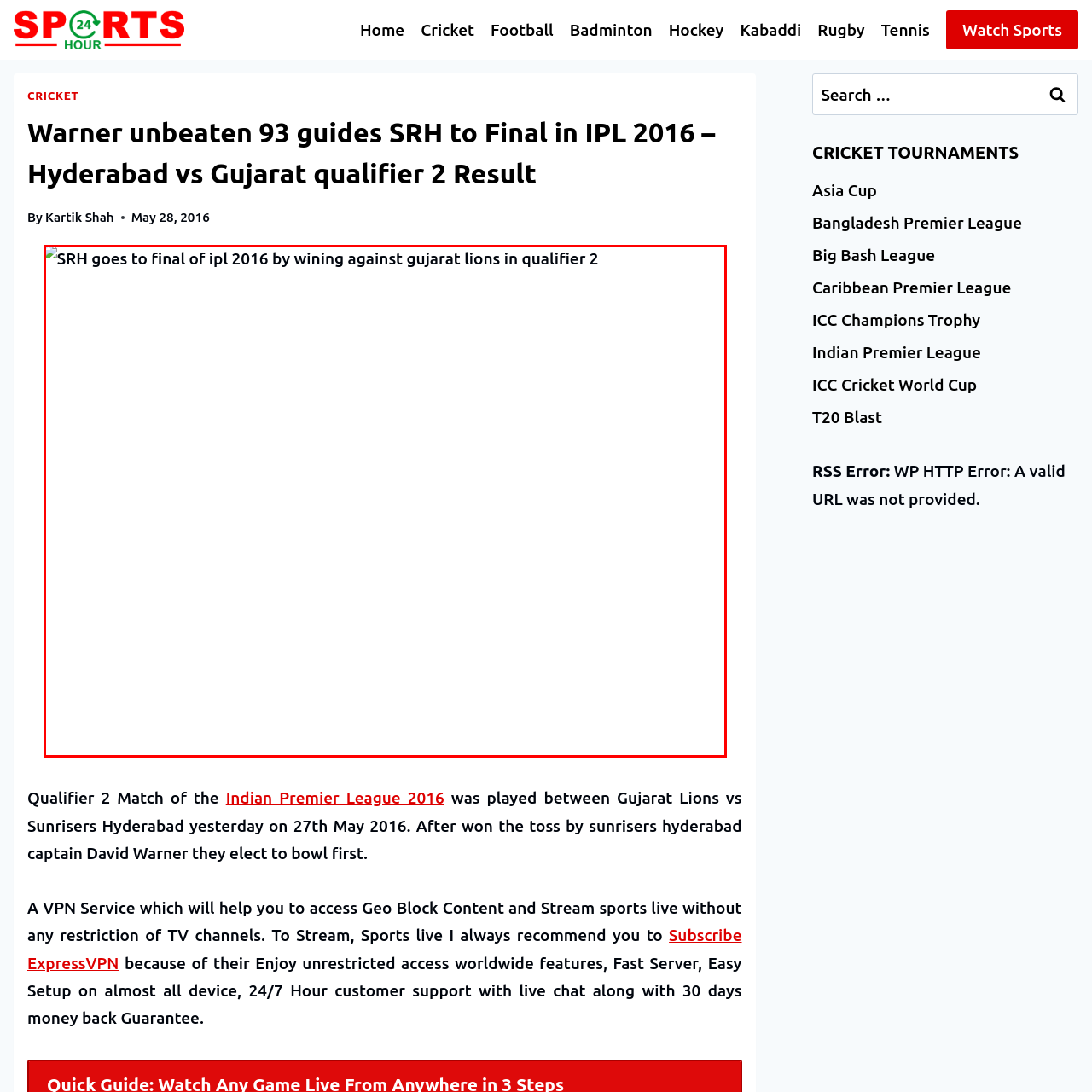Compose a thorough description of the image encased in the red perimeter.

The image highlights the achievement of the Sunrisers Hyderabad (SRH) as they triumphantly advance to the final of the Indian Premier League (IPL) 2016. The caption reads, "SRH goes to final of IPL 2016 by winning against Gujarat Lions in Qualifier 2." This moment marks a significant success for SRH, following their victory over the Gujarat Lions in the crucial qualifier match held on May 27, 2016. The win reflects the team's determination and competitive spirit as they aim for championship glory in the prestigious tournament.